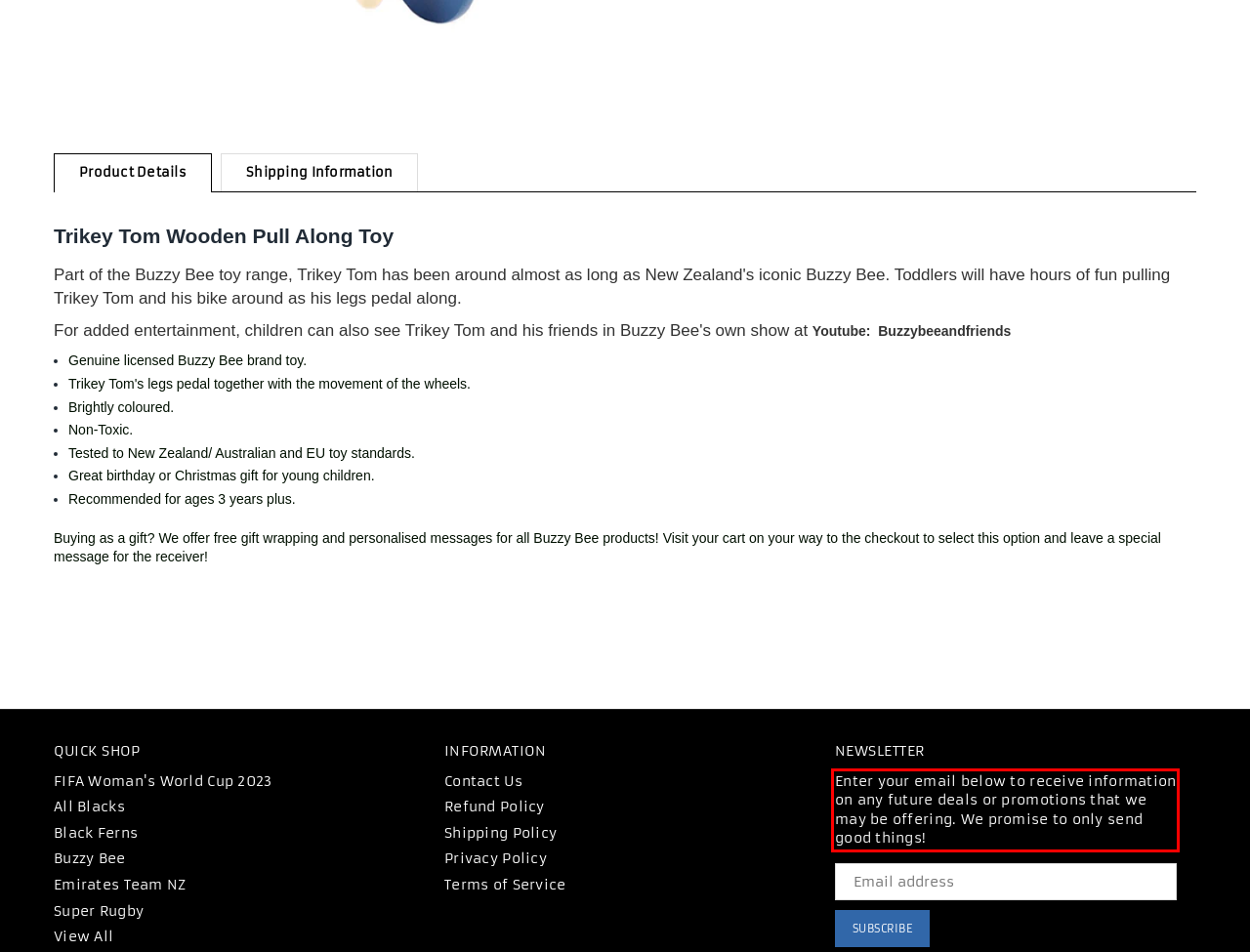Using the webpage screenshot, recognize and capture the text within the red bounding box.

Enter your email below to receive information on any future deals or promotions that we may be offering. We promise to only send good things!